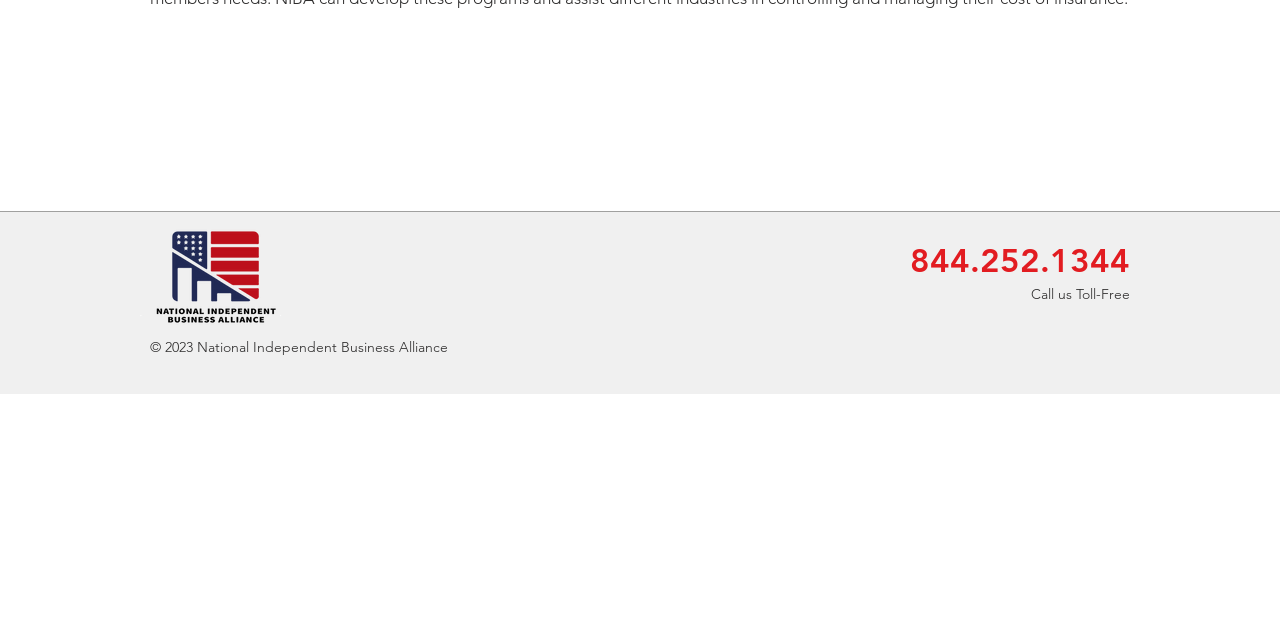Given the description "844.252.1344", determine the bounding box of the corresponding UI element.

[0.711, 0.375, 0.883, 0.438]